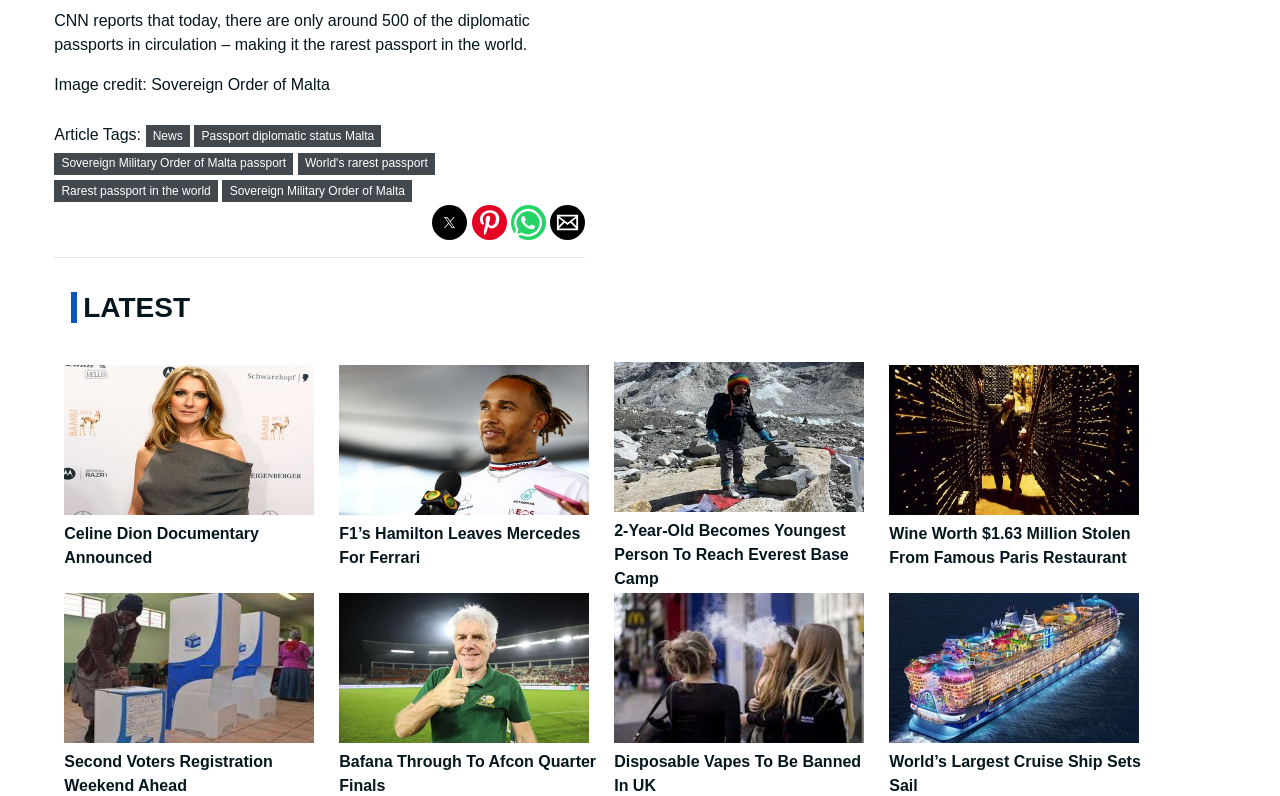How many article tags are listed?
Based on the image, answer the question with as much detail as possible.

I counted the number of links under the 'Article Tags:' label, which are 'News', 'Passport diplomatic status Malta', 'Sovereign Military Order of Malta passport', 'World's rarest passport', and 'Rarest passport in the world'. There are 5 links in total.